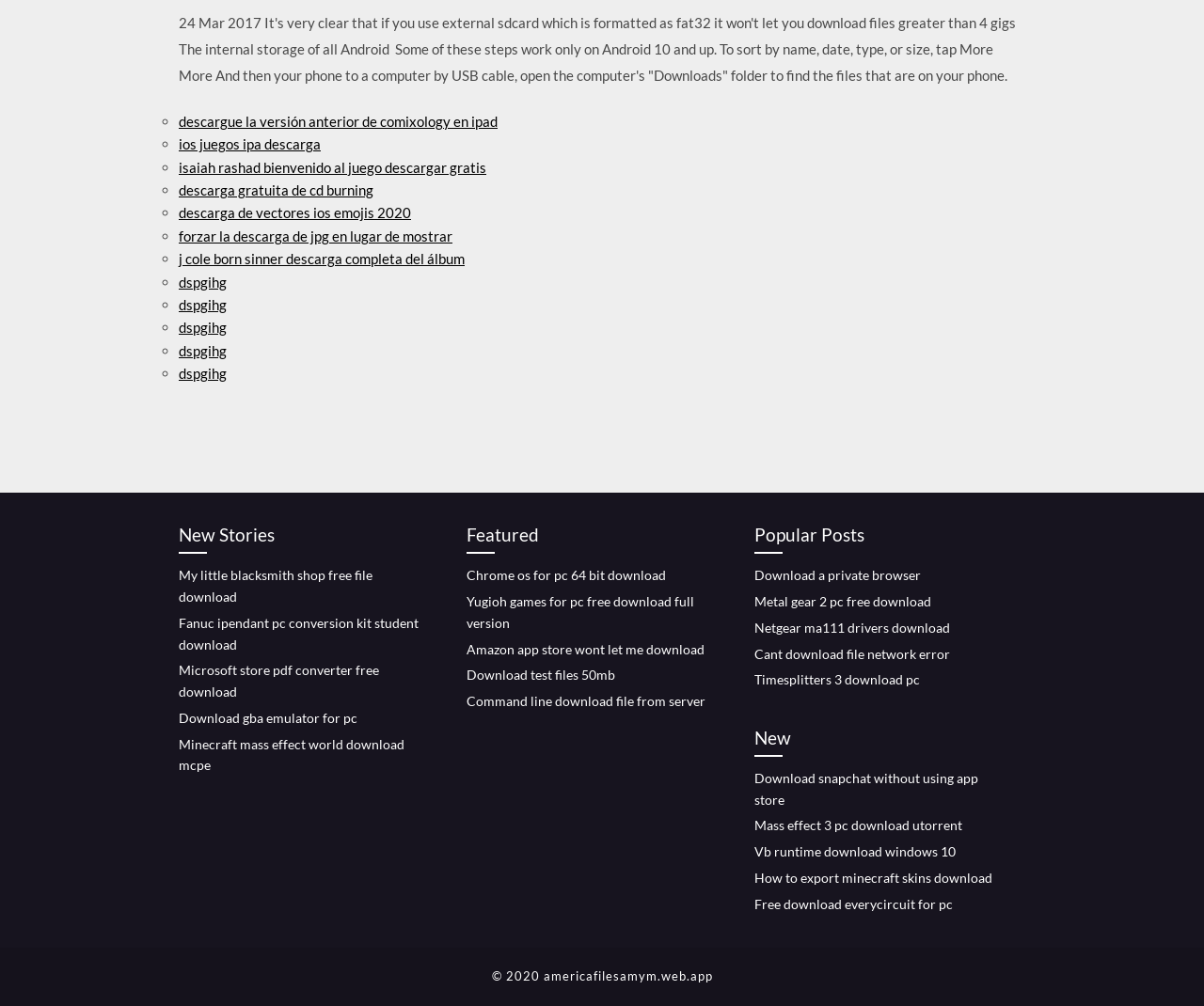Please locate the bounding box coordinates of the element's region that needs to be clicked to follow the instruction: "Download Chrome os for pc 64 bit". The bounding box coordinates should be provided as four float numbers between 0 and 1, i.e., [left, top, right, bottom].

[0.388, 0.564, 0.553, 0.58]